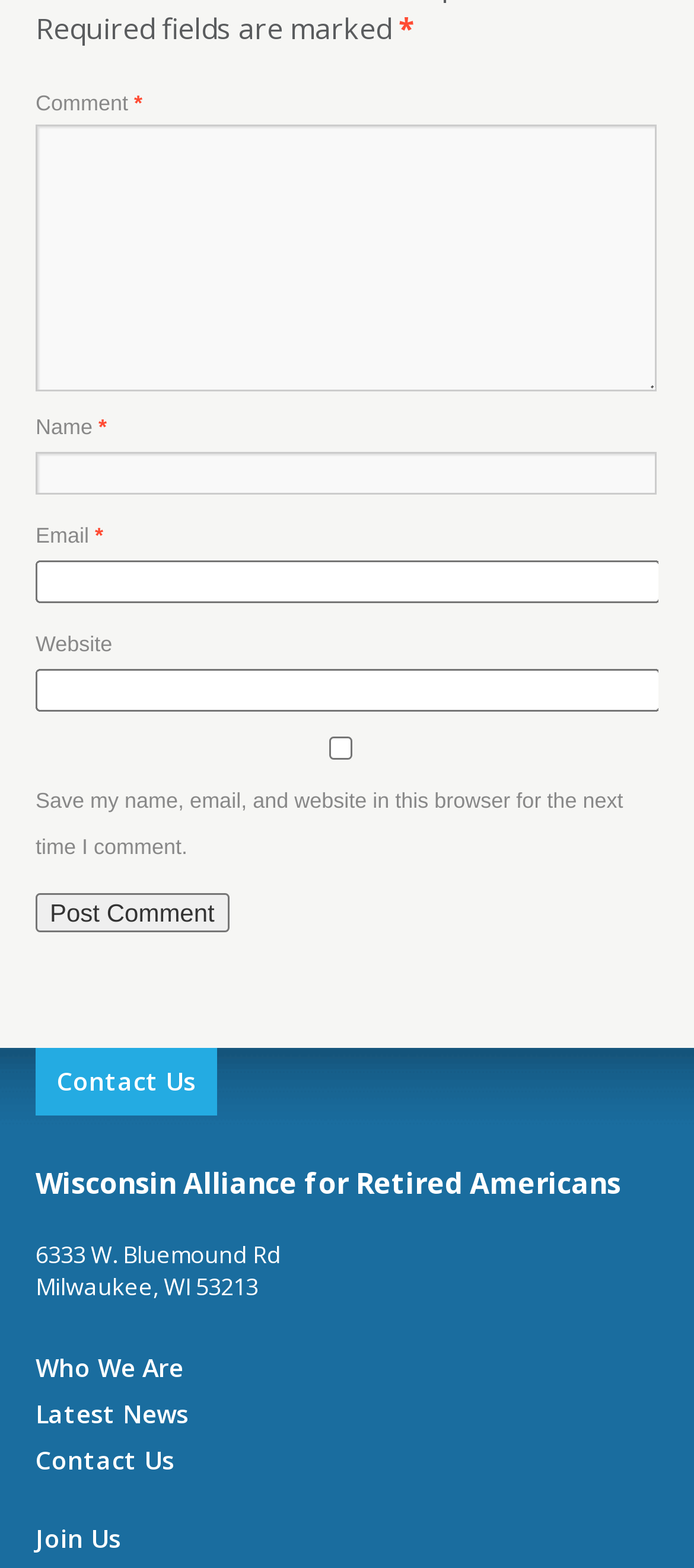What is required to post a comment?
Could you answer the question in a detailed manner, providing as much information as possible?

Based on the webpage, there are three required fields to post a comment: Name, Email, and Comment. These fields are marked with an asterisk (*) and have corresponding text boxes to input the information.